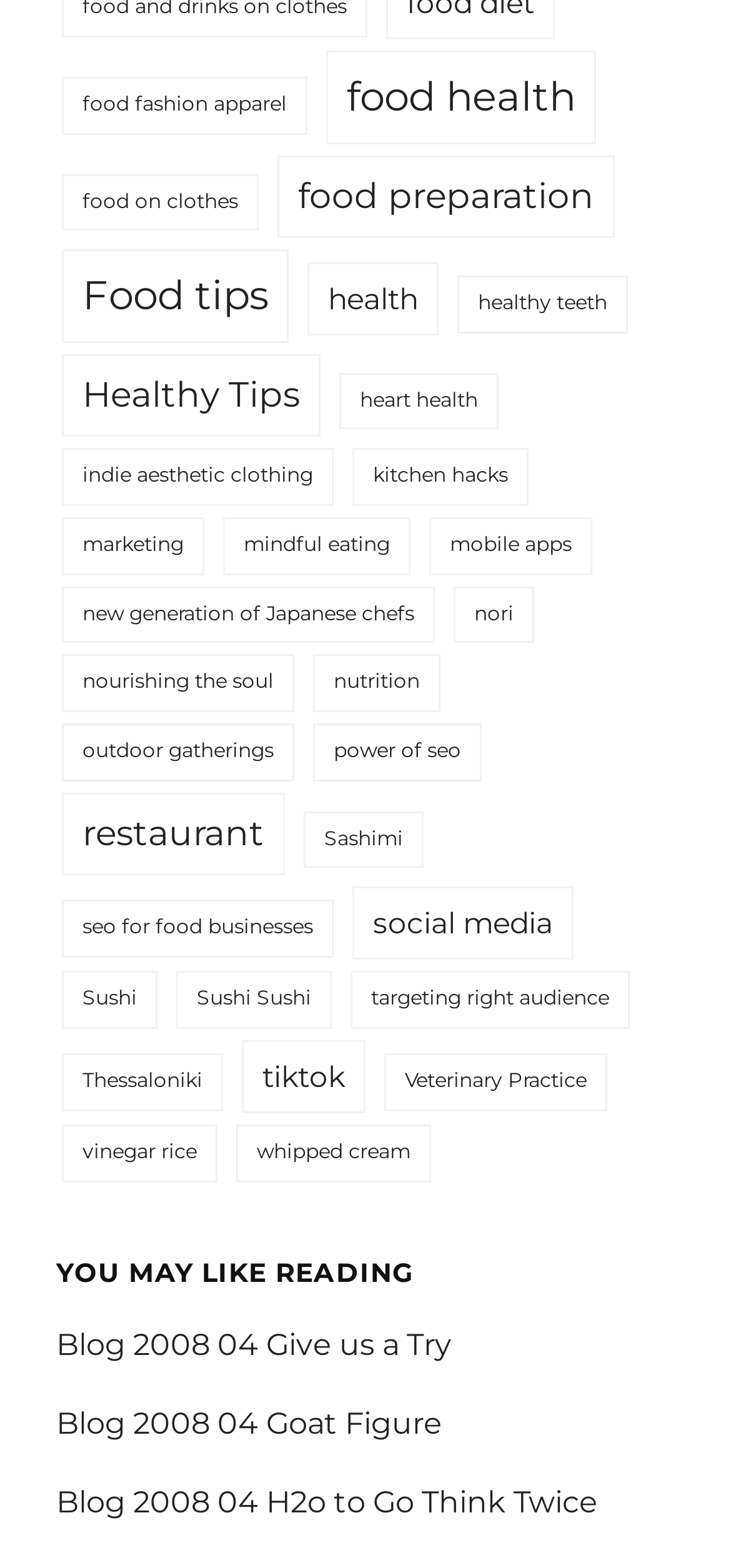Locate the bounding box coordinates of the clickable area to execute the instruction: "Click on food fashion apparel". Provide the coordinates as four float numbers between 0 and 1, represented as [left, top, right, bottom].

[0.085, 0.049, 0.421, 0.086]